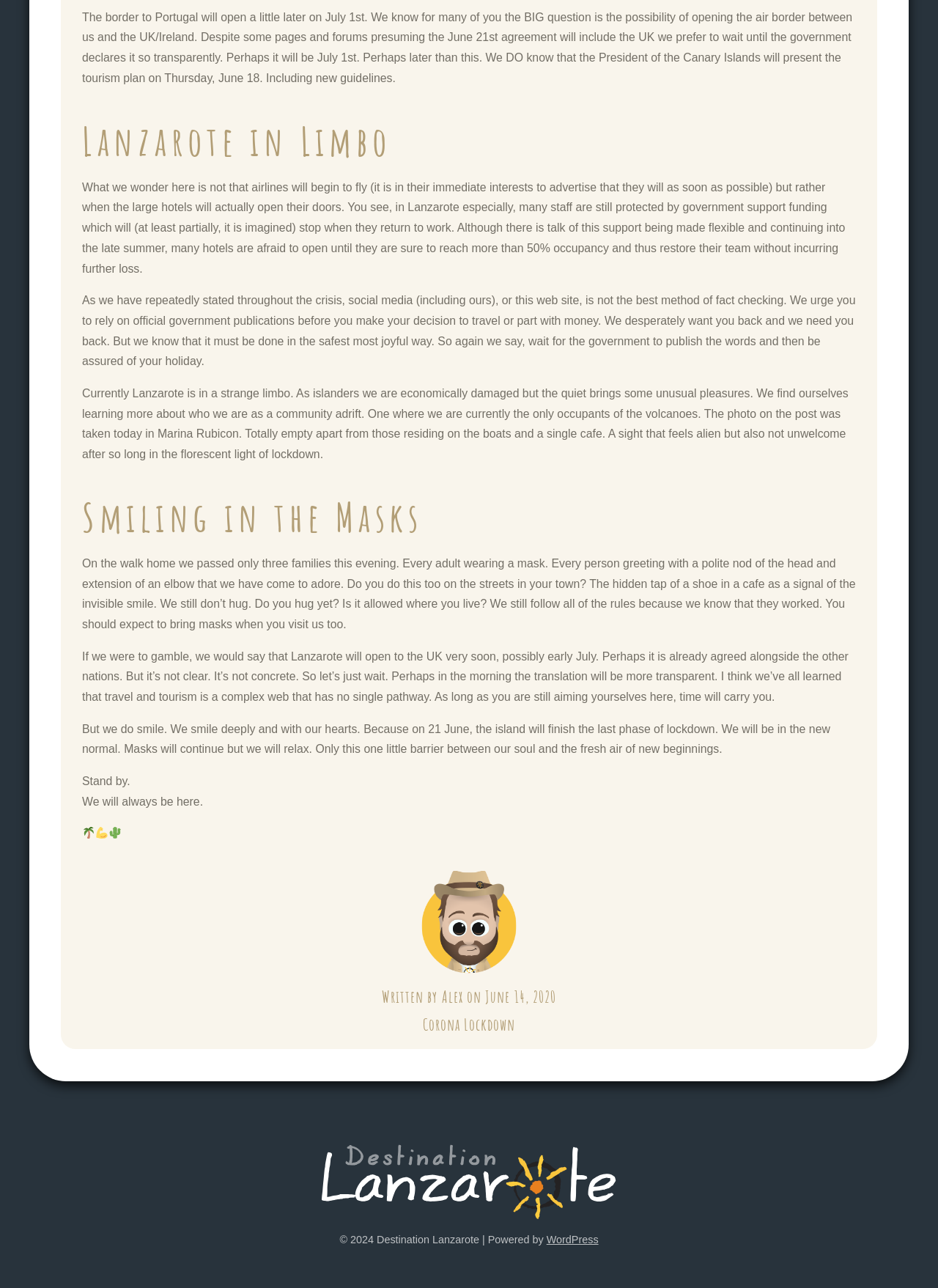Can you look at the image and give a comprehensive answer to the question:
What is the current situation in Lanzarote?

The text describes Lanzarote as being 'in a strange limbo.' This implies that the island is currently in a state of uncertainty or limbo, likely due to the ongoing pandemic and travel restrictions.